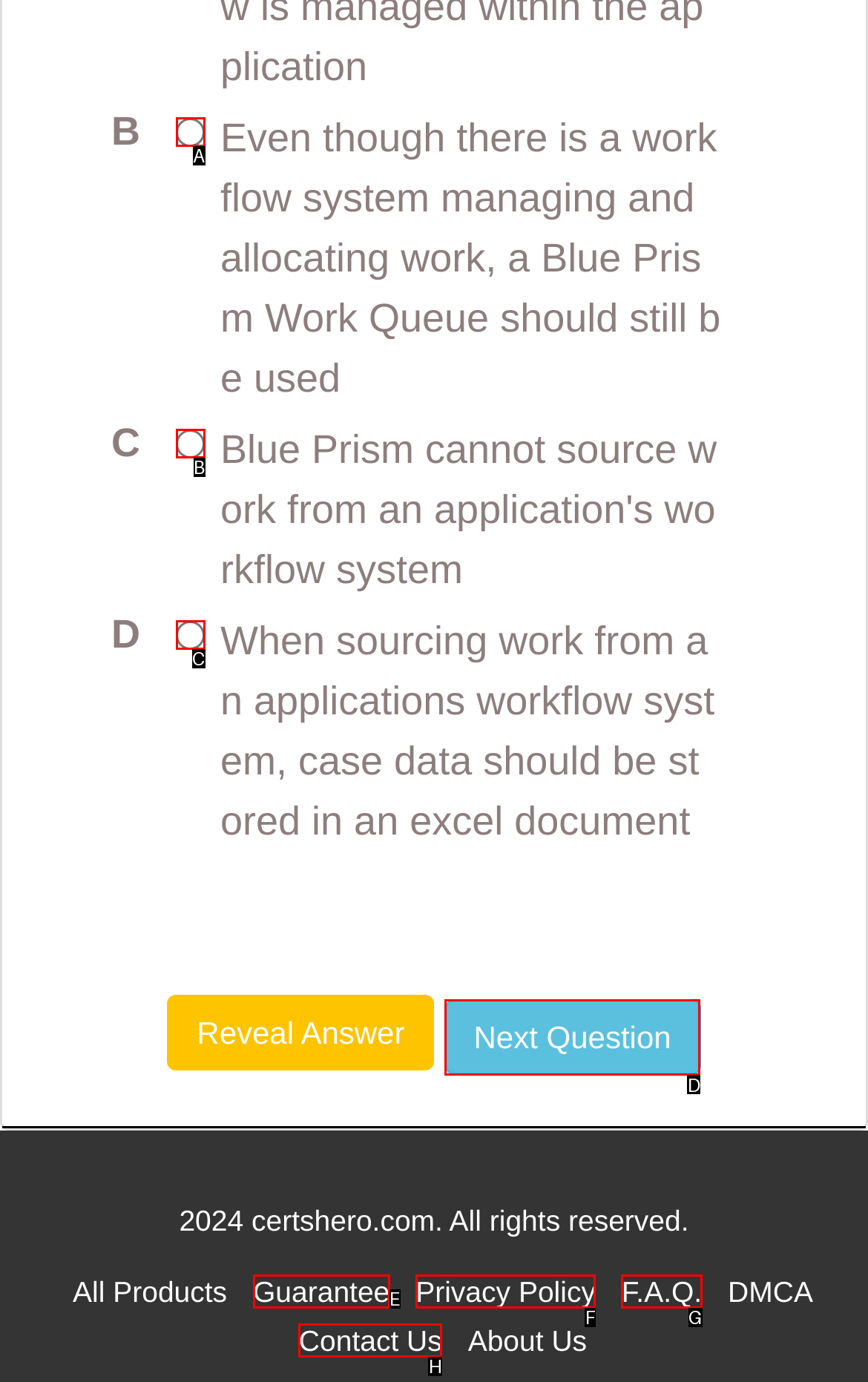Choose the letter of the element that should be clicked to complete the task: Select the first option
Answer with the letter from the possible choices.

A